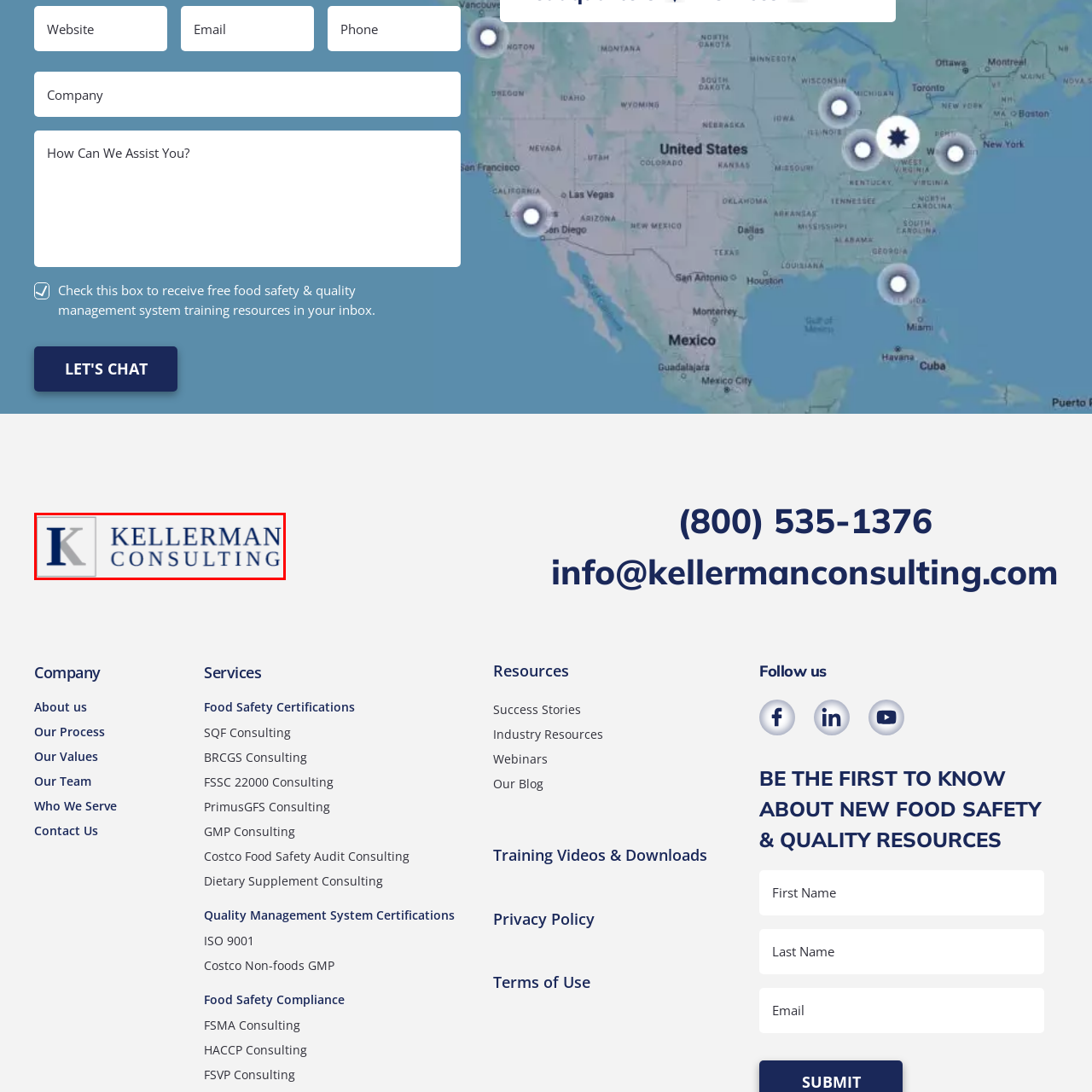Generate an elaborate caption for the image highlighted within the red boundary.

The image features the logo of Kellerman Consulting, which prominently displays the stylized letter "K" in blue and grey tones. The company name, "KELLERMAN CONSULTING," is written in bold, elegant typography, with "KELLERMAN" highlighted in blue and "CONSULTING" in a complementary font underneath. This logo reflects the firm's professional branding, aimed at conveying expertise in food safety and quality management consulting services. The design emphasizes clarity and sophistication, aligning with the company's mission to provide valuable consulting resources and training in the food safety sector.